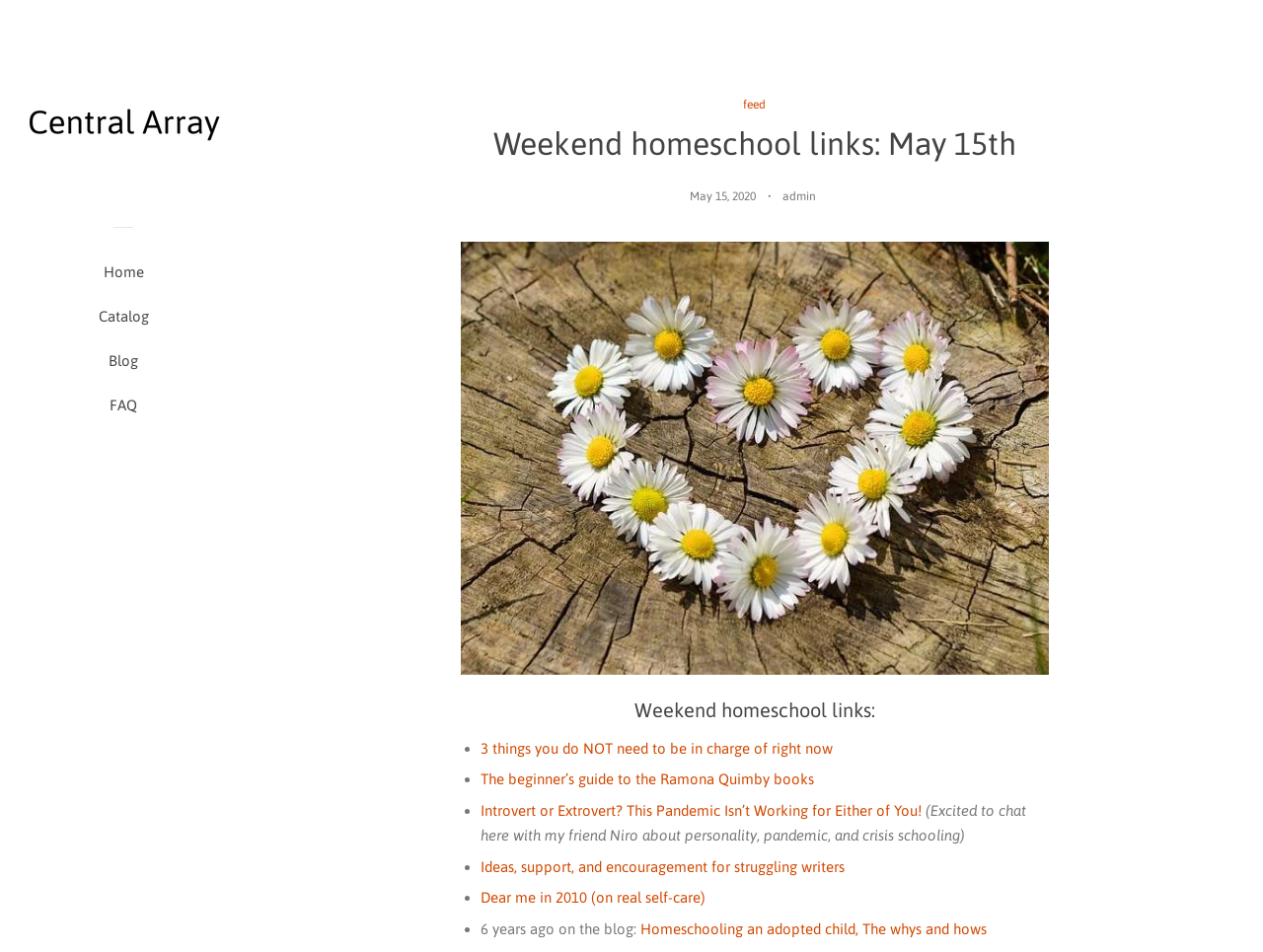Please give a succinct answer to the question in one word or phrase:
What is the topic of the third link in the list of weekend homeschool links?

Introvert or Extrovert?